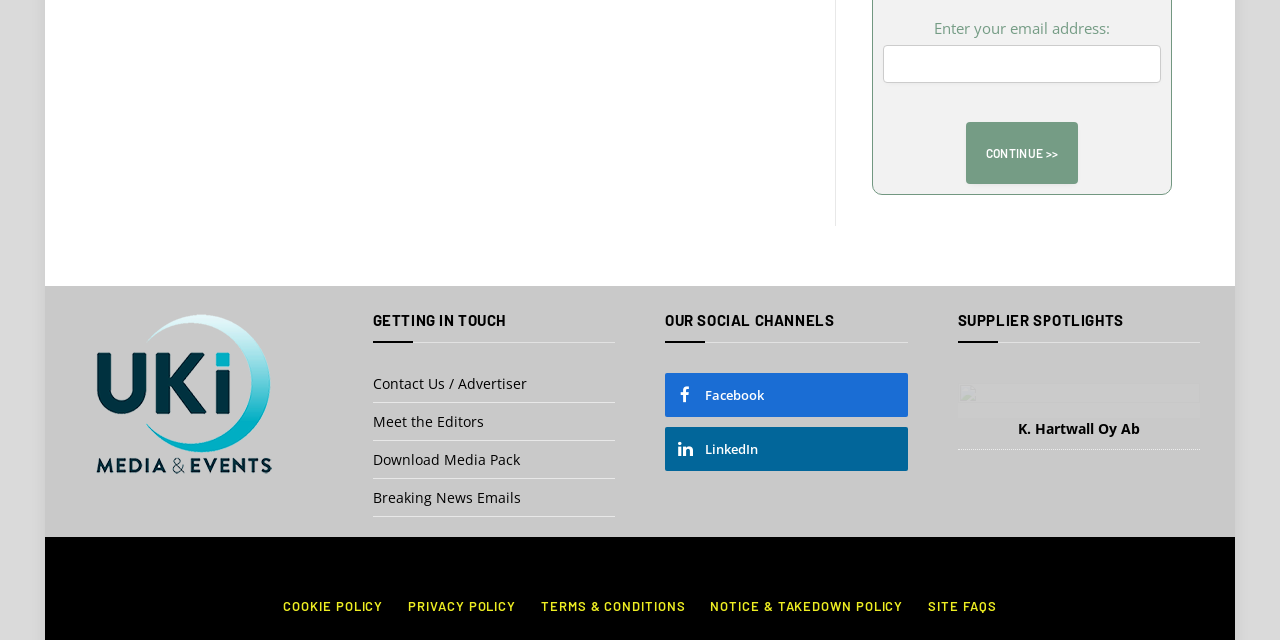Answer this question using a single word or a brief phrase:
What are the types of policies listed at the bottom?

COOKIE, PRIVACY, TERMS, NOTICE